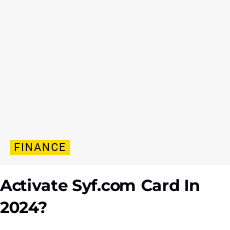What is the purpose of the content?
Please provide a single word or phrase as the answer based on the screenshot.

Guiding card activation